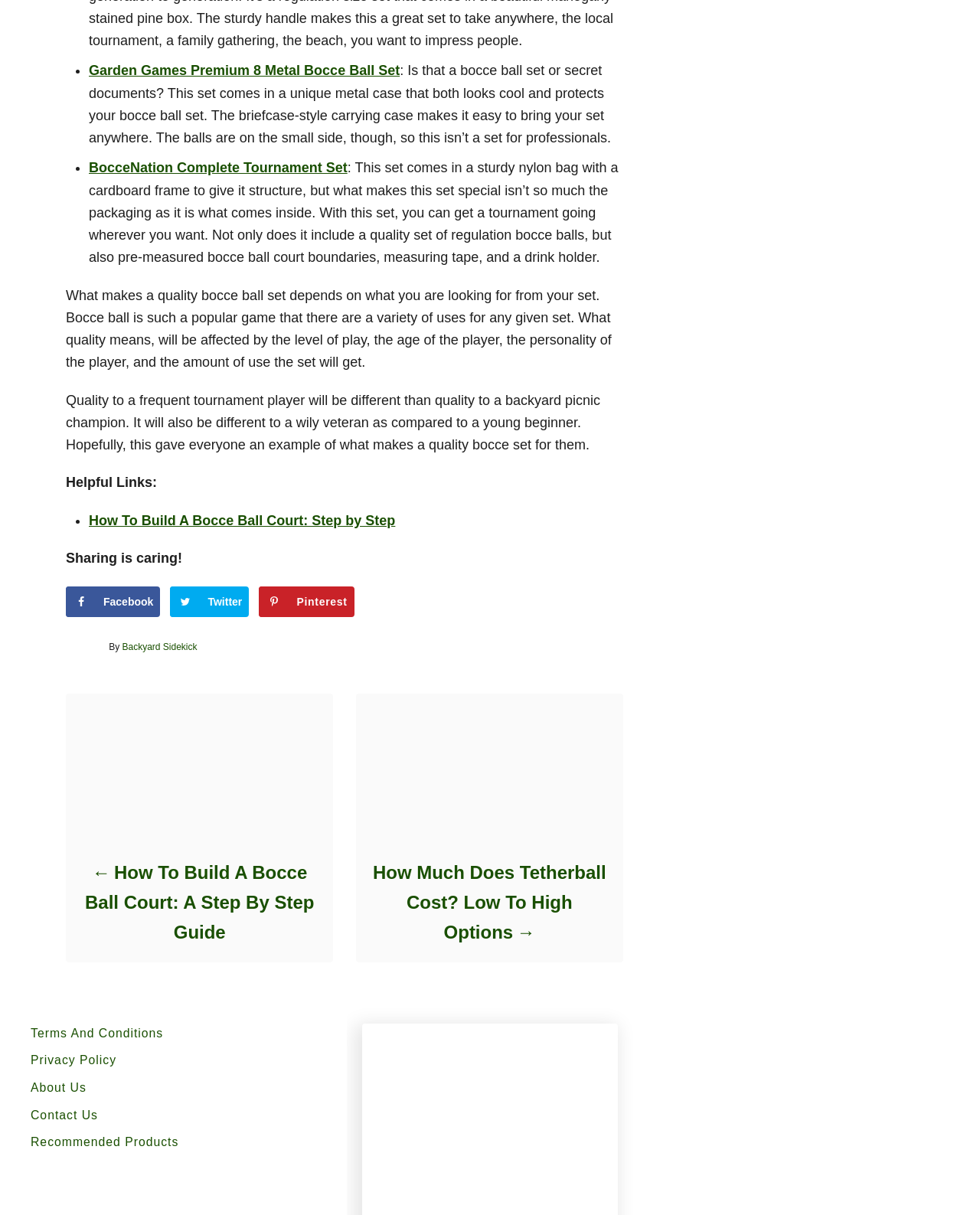Identify the bounding box coordinates of the region that should be clicked to execute the following instruction: "Click on the link to learn more about EPCO 110mm Bocce Set".

[0.067, 0.12, 0.231, 0.132]